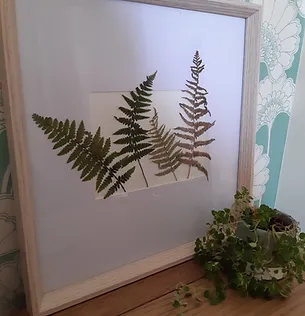What is the size of the artwork?
Using the visual information, answer the question in a single word or phrase.

33cm x 33cm